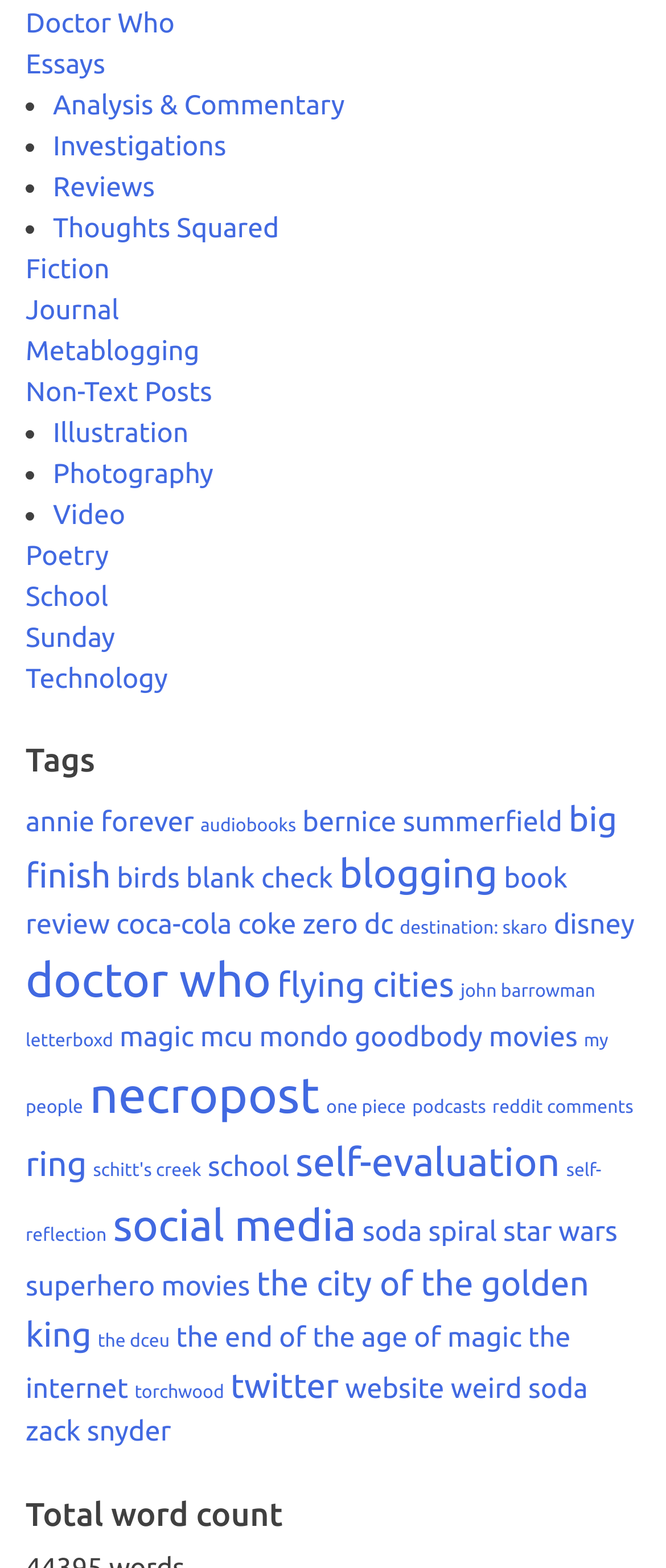Observe the image and answer the following question in detail: How many links are under the 'Tags' heading?

I counted the number of links starting from the 'Tags' heading, which is located at the bottom of the webpage. There are 43 links in total.